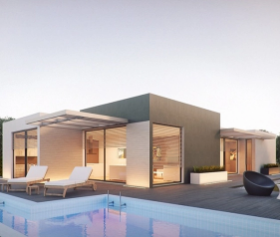Reply to the question with a brief word or phrase: What is the purpose of the lounge chairs?

Relaxation and entertainment